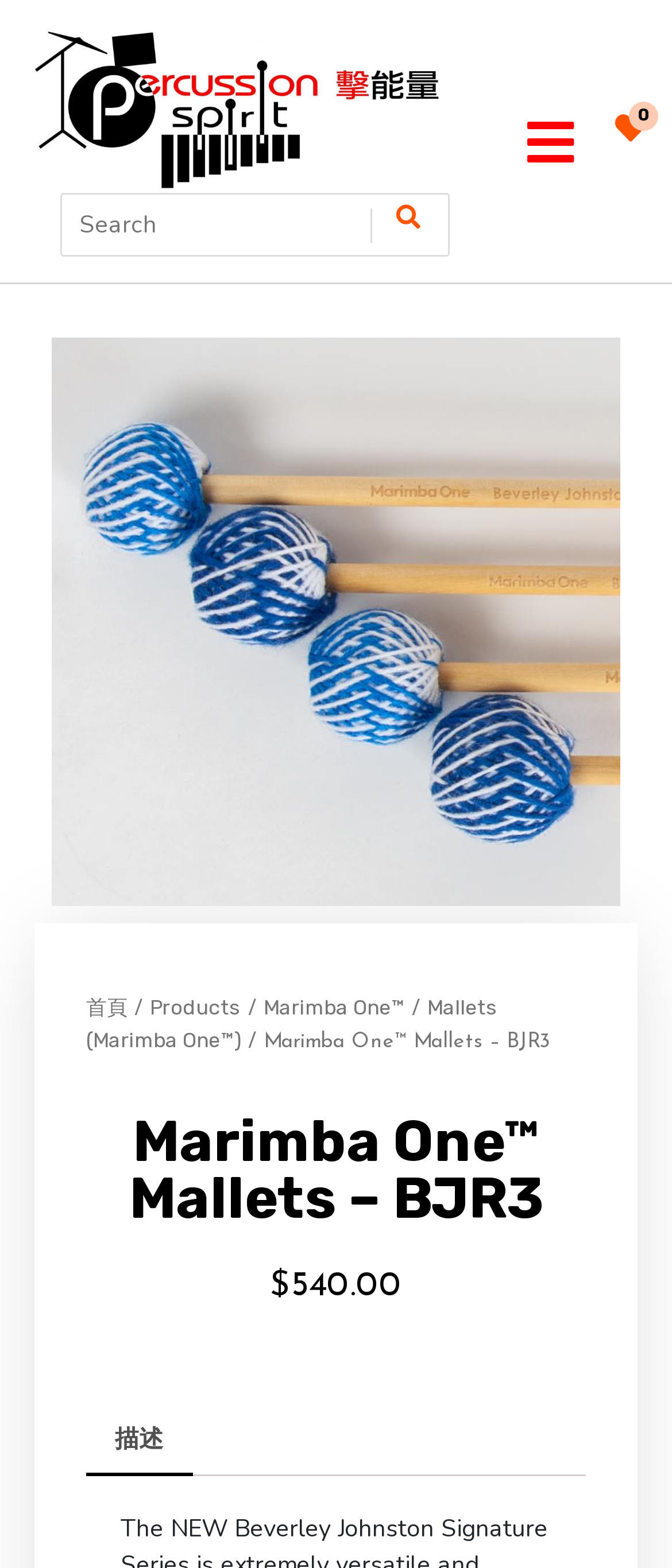What is the function of the button with the search icon?
Refer to the image and provide a one-word or short phrase answer.

Search